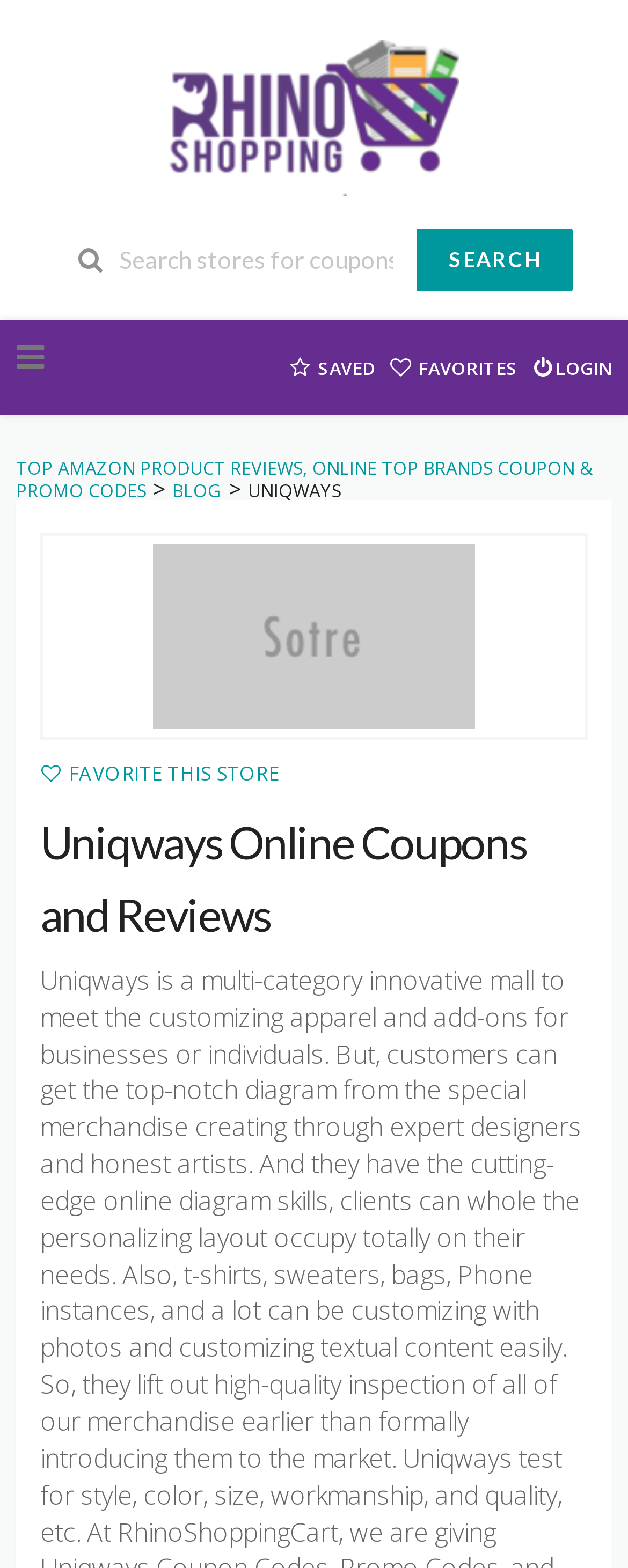Determine the bounding box coordinates of the region to click in order to accomplish the following instruction: "Favorite this store". Provide the coordinates as four float numbers between 0 and 1, specifically [left, top, right, bottom].

[0.064, 0.485, 0.444, 0.502]